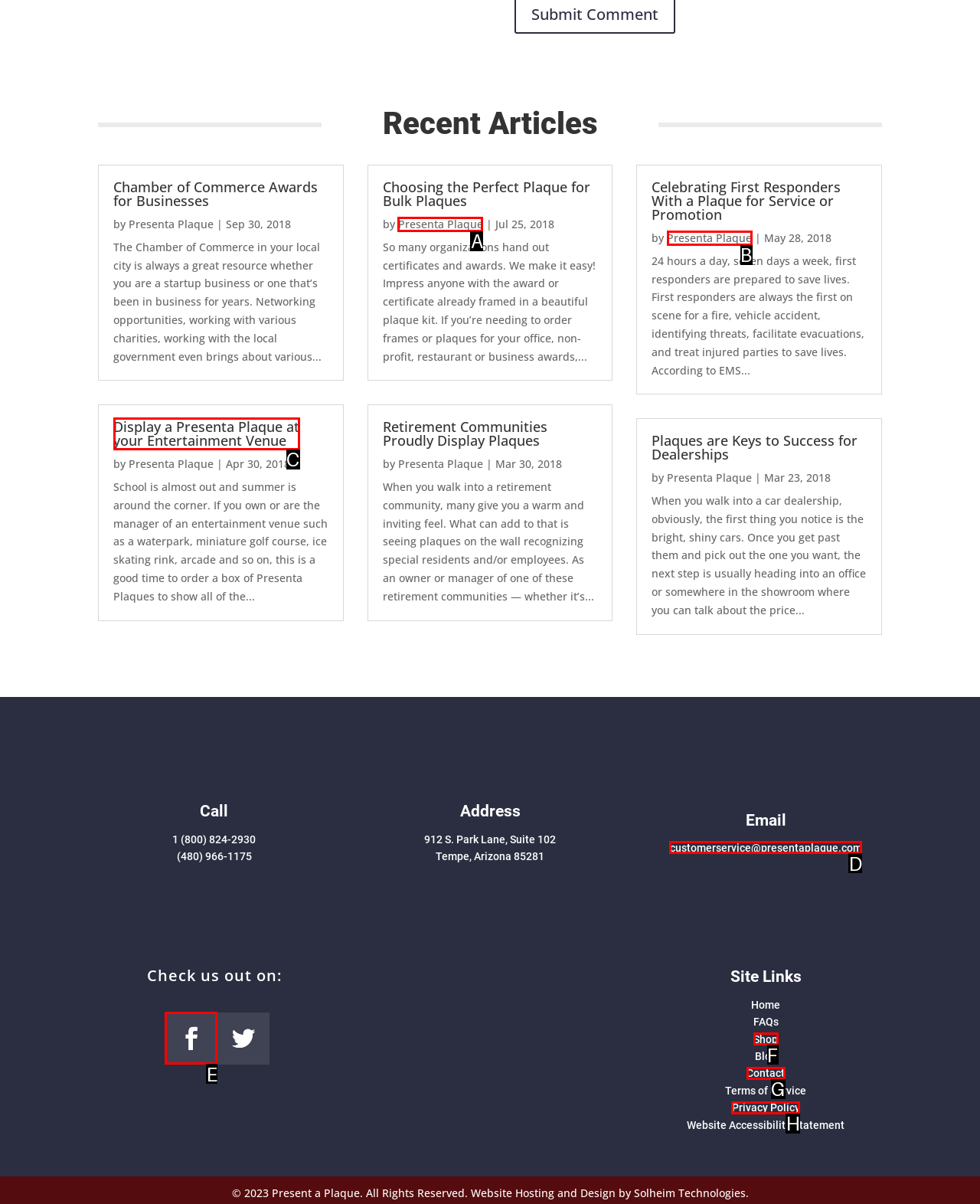Given the description: Follow, pick the option that matches best and answer with the corresponding letter directly.

E